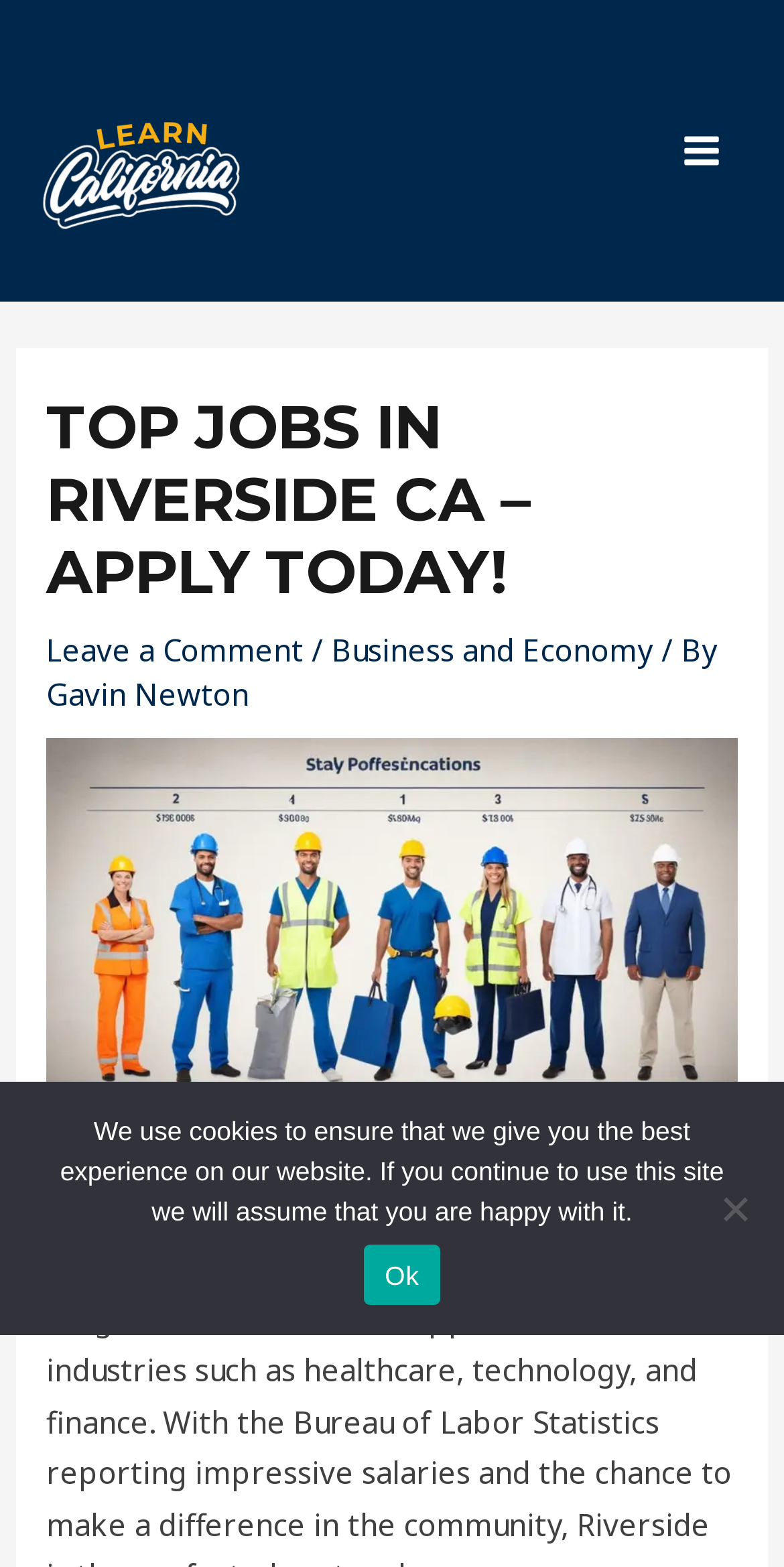Answer the question in one word or a short phrase:
What is the main topic of this webpage?

Jobs in Riverside CA